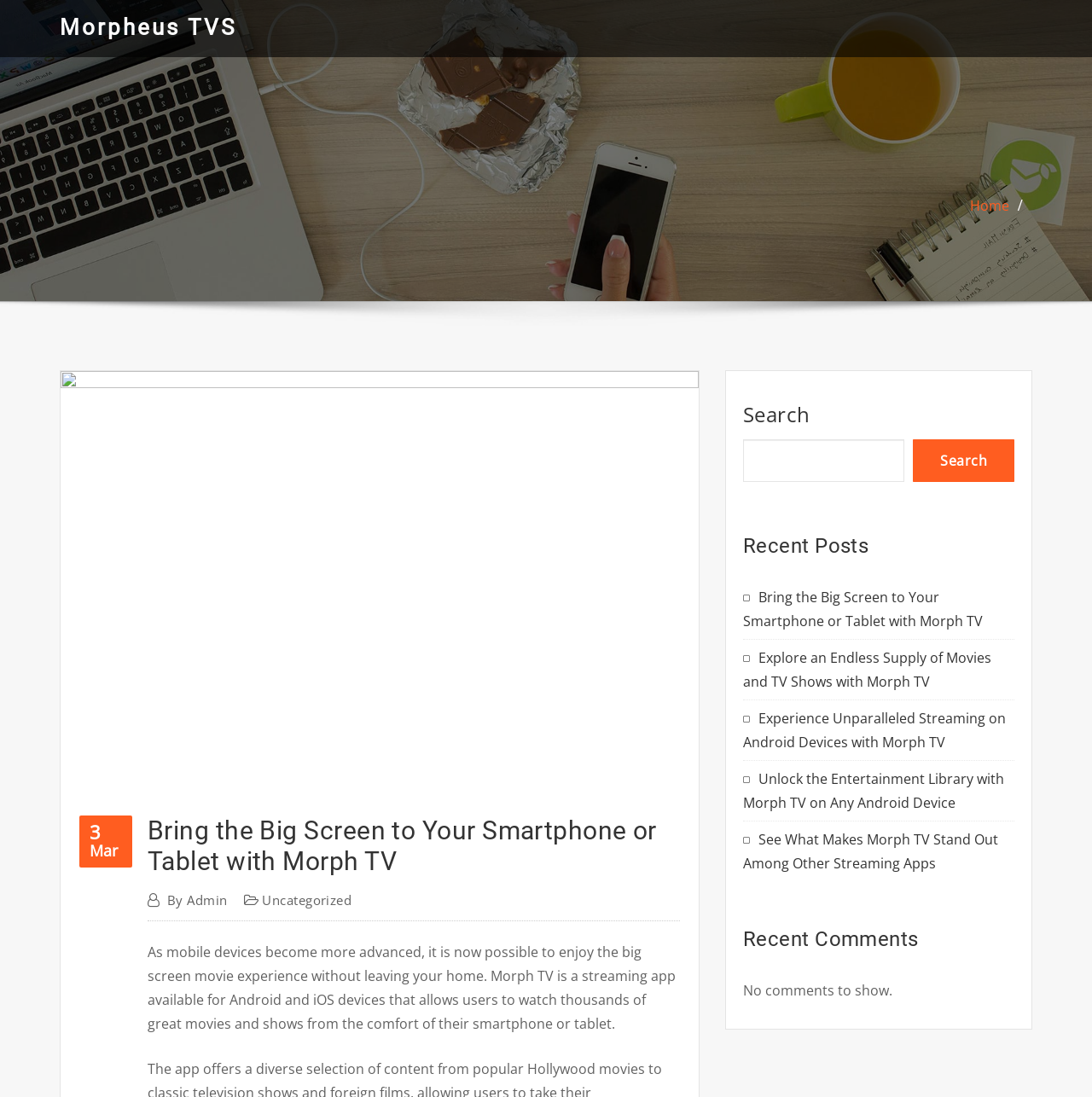Determine the bounding box coordinates of the region to click in order to accomplish the following instruction: "Explore the 'Recent Comments' section". Provide the coordinates as four float numbers between 0 and 1, specifically [left, top, right, bottom].

[0.68, 0.845, 0.929, 0.869]